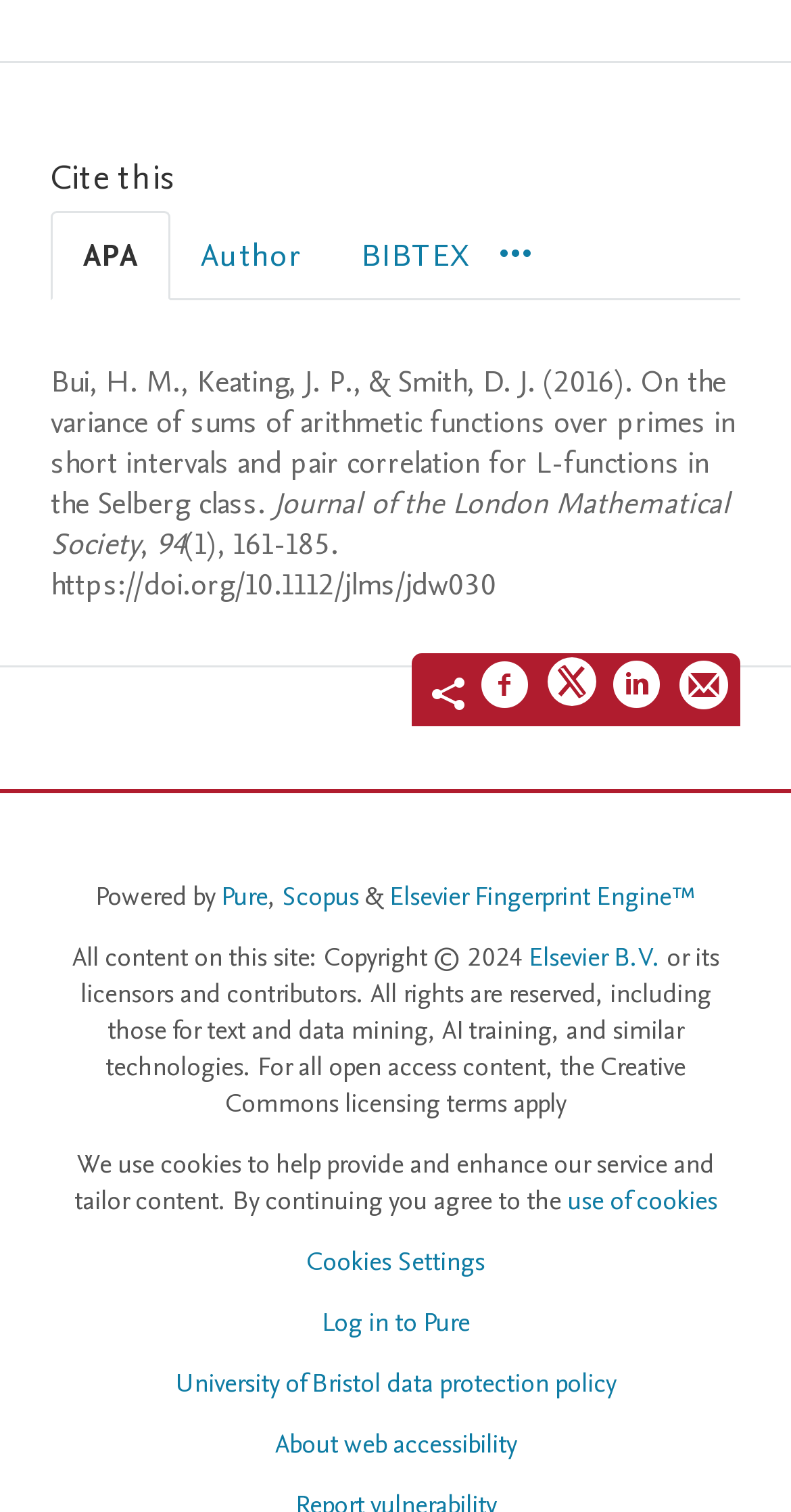Identify the bounding box coordinates of the section that should be clicked to achieve the task described: "Share on Facebook".

[0.608, 0.436, 0.672, 0.477]